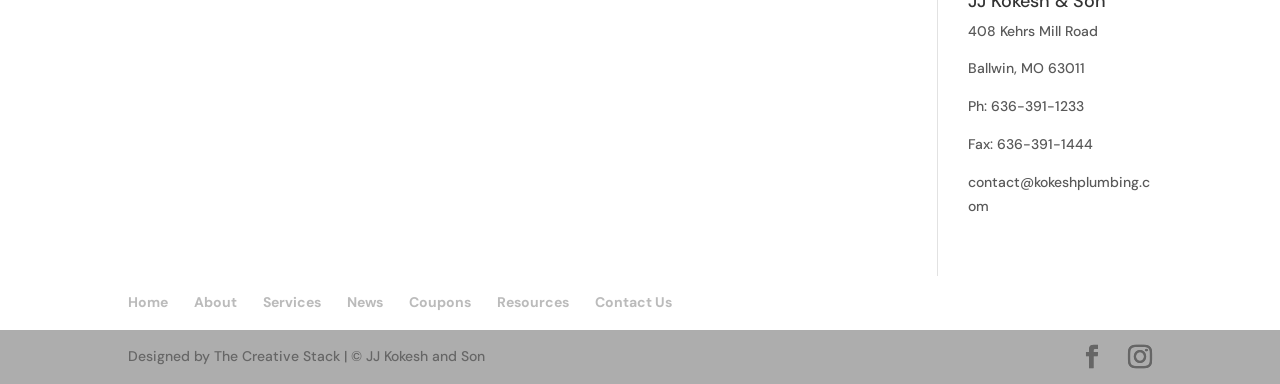Please determine the bounding box coordinates, formatted as (top-left x, top-left y, bottom-right x, bottom-right y), with all values as floating point numbers between 0 and 1. Identify the bounding box of the region described as: Download for free from WordPress.org

None